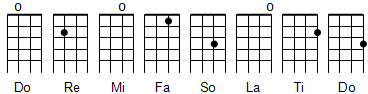Answer the question below with a single word or a brief phrase: 
What is the purpose of the dots in the chord diagrams?

Indicate finger placement